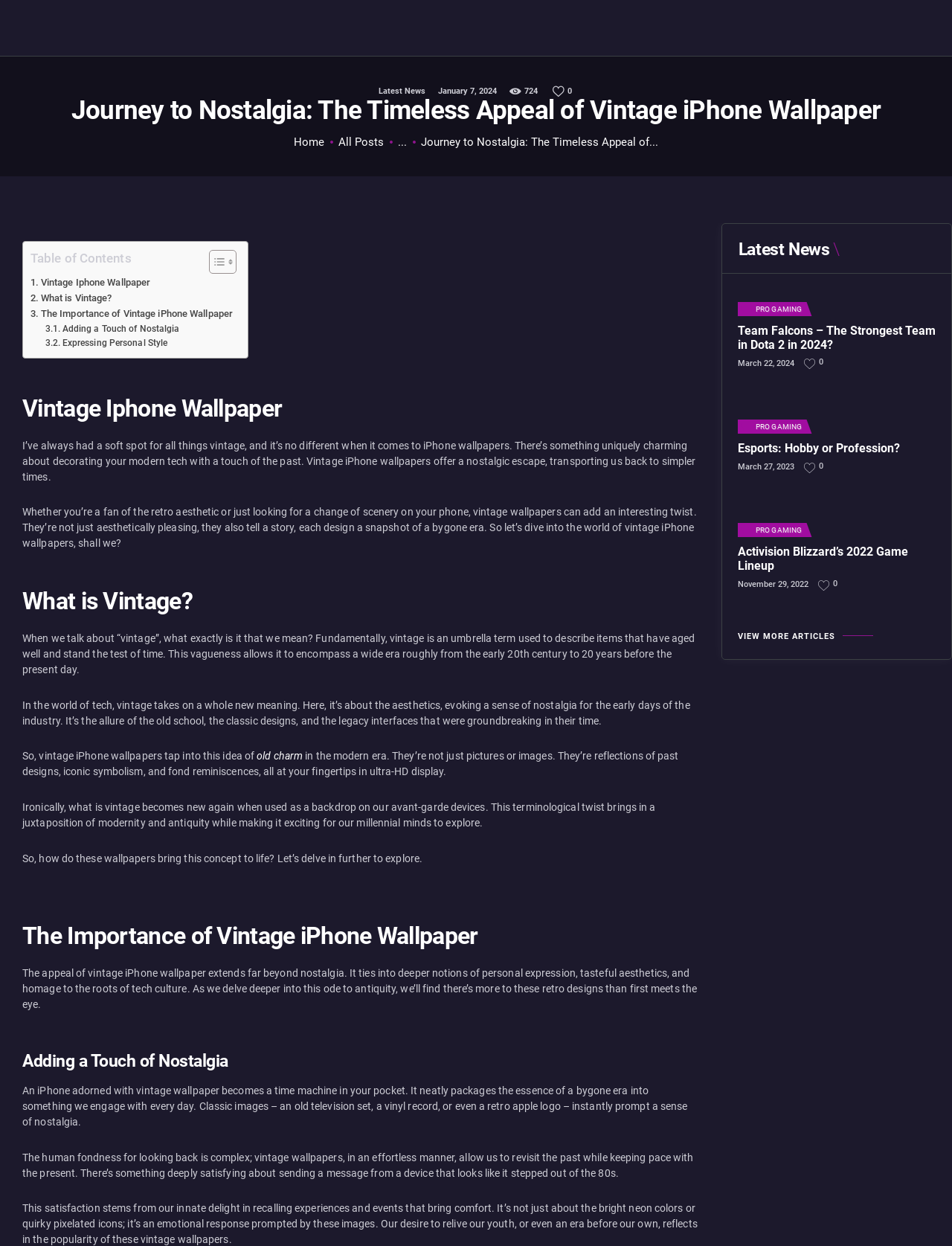Find the bounding box coordinates of the clickable region needed to perform the following instruction: "Toggle 'Table of Content'". The coordinates should be provided as four float numbers between 0 and 1, i.e., [left, top, right, bottom].

[0.208, 0.2, 0.245, 0.22]